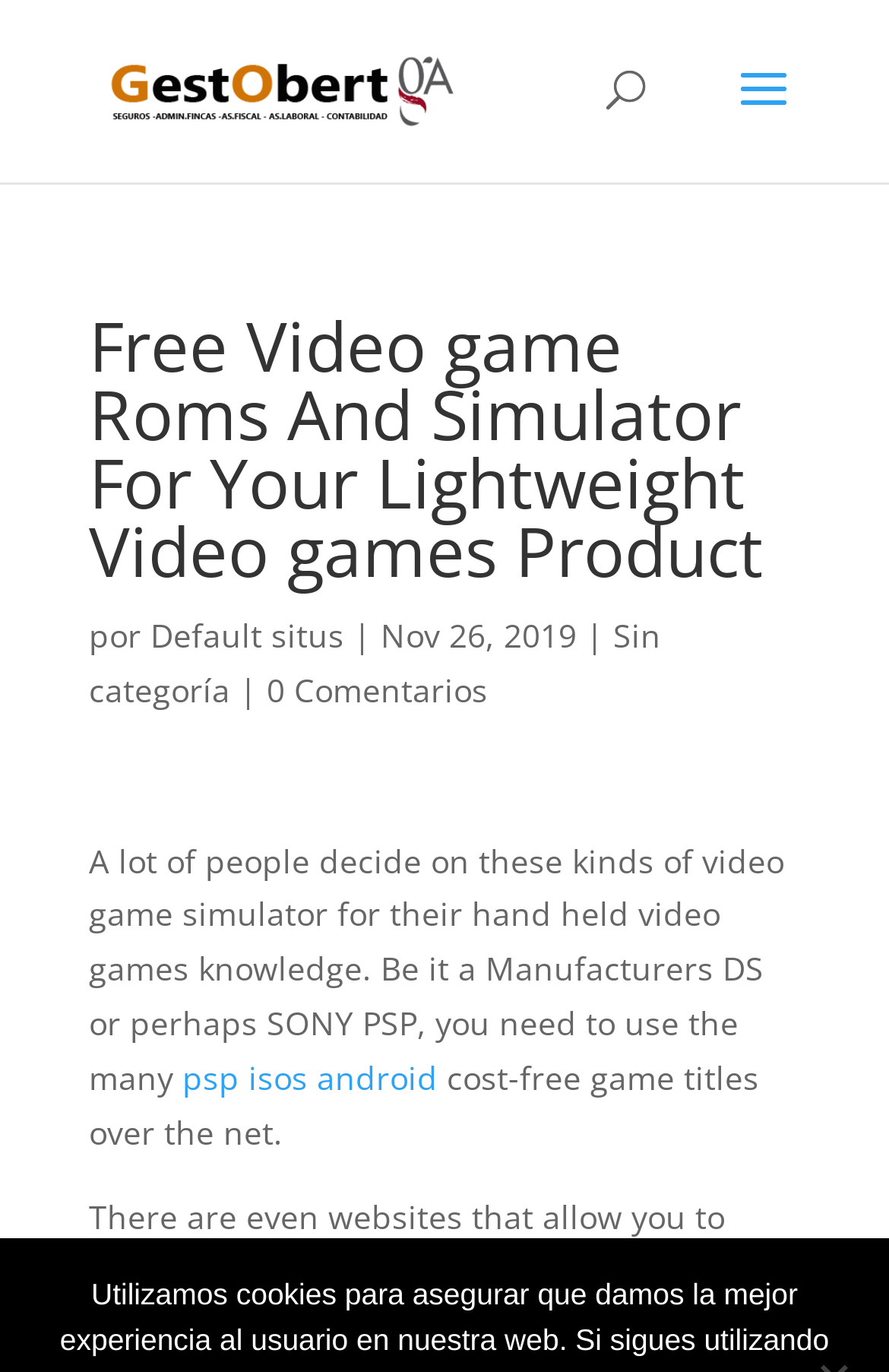Provide the bounding box coordinates, formatted as (top-left x, top-left y, bottom-right x, bottom-right y), with all values being floating point numbers between 0 and 1. Identify the bounding box of the UI element that matches the description: Sin categoría

[0.1, 0.447, 0.744, 0.518]